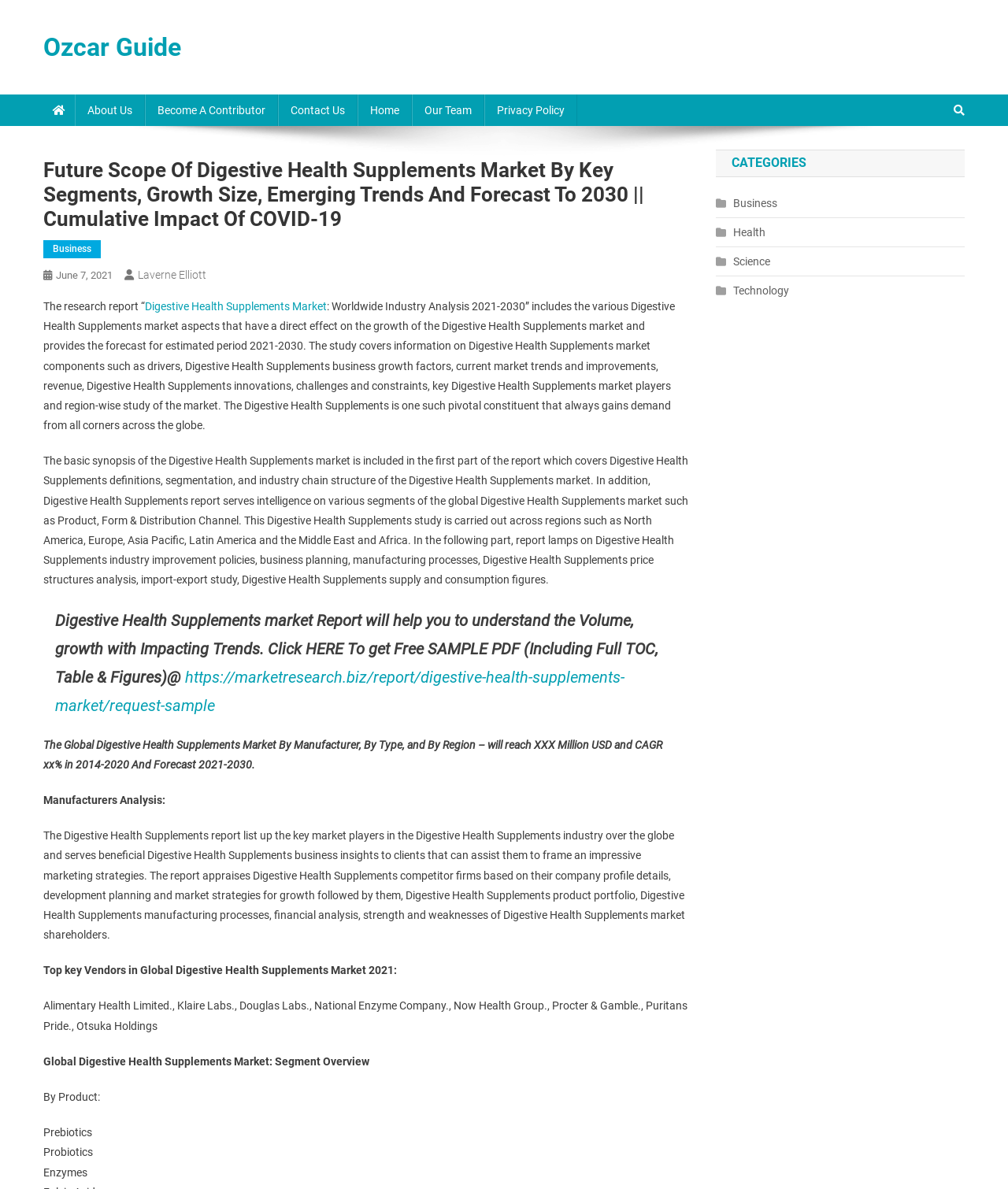Please specify the bounding box coordinates of the clickable region necessary for completing the following instruction: "Click on the 'Get Free SAMPLE PDF' link". The coordinates must consist of four float numbers between 0 and 1, i.e., [left, top, right, bottom].

[0.055, 0.561, 0.62, 0.601]